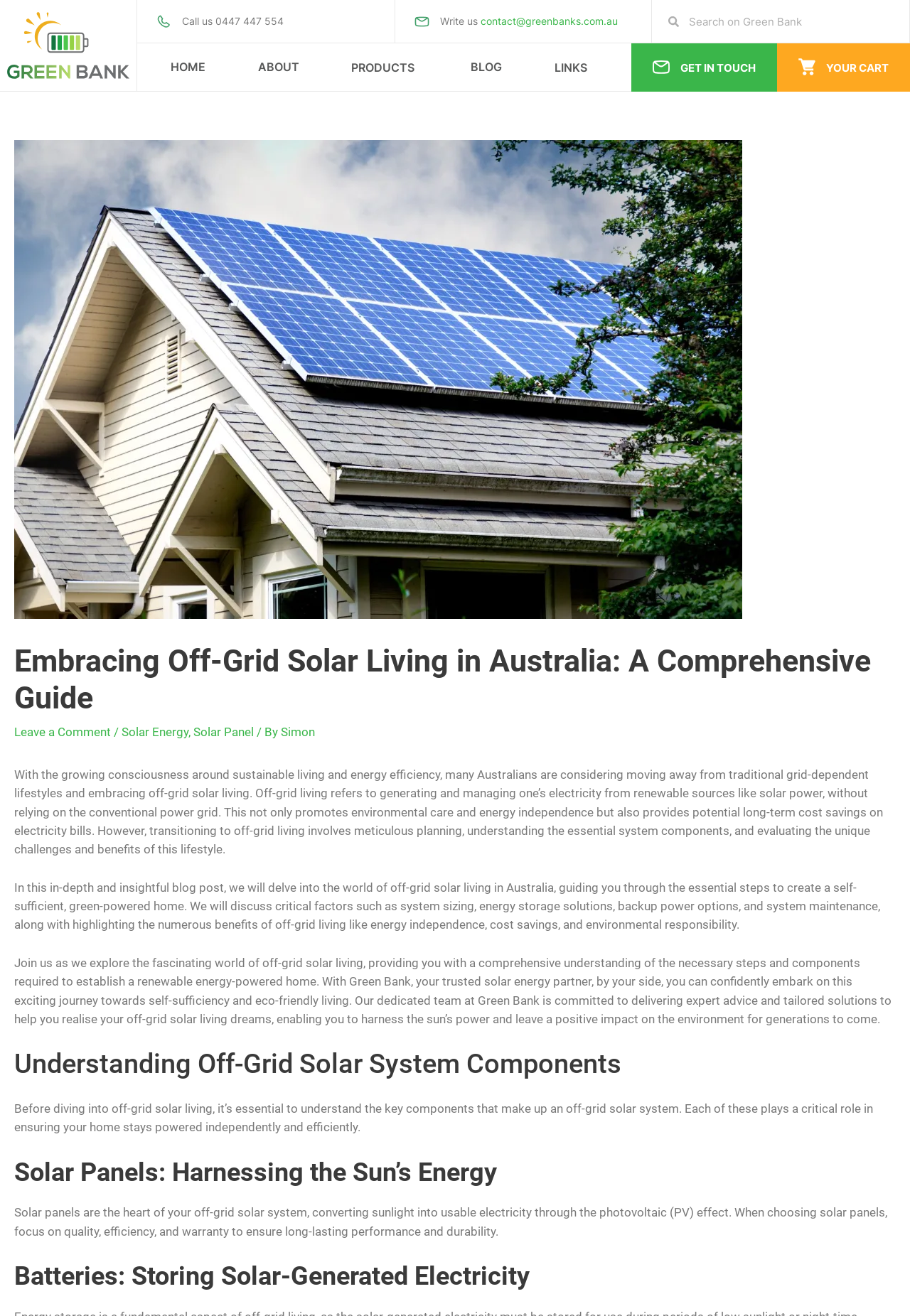Look at the image and answer the question in detail:
What is the role of batteries in an off-grid solar system?

Batteries play a critical role in an off-grid solar system by storing the solar-generated electricity, as mentioned in the section 'Batteries: Storing Solar-Generated Electricity'.